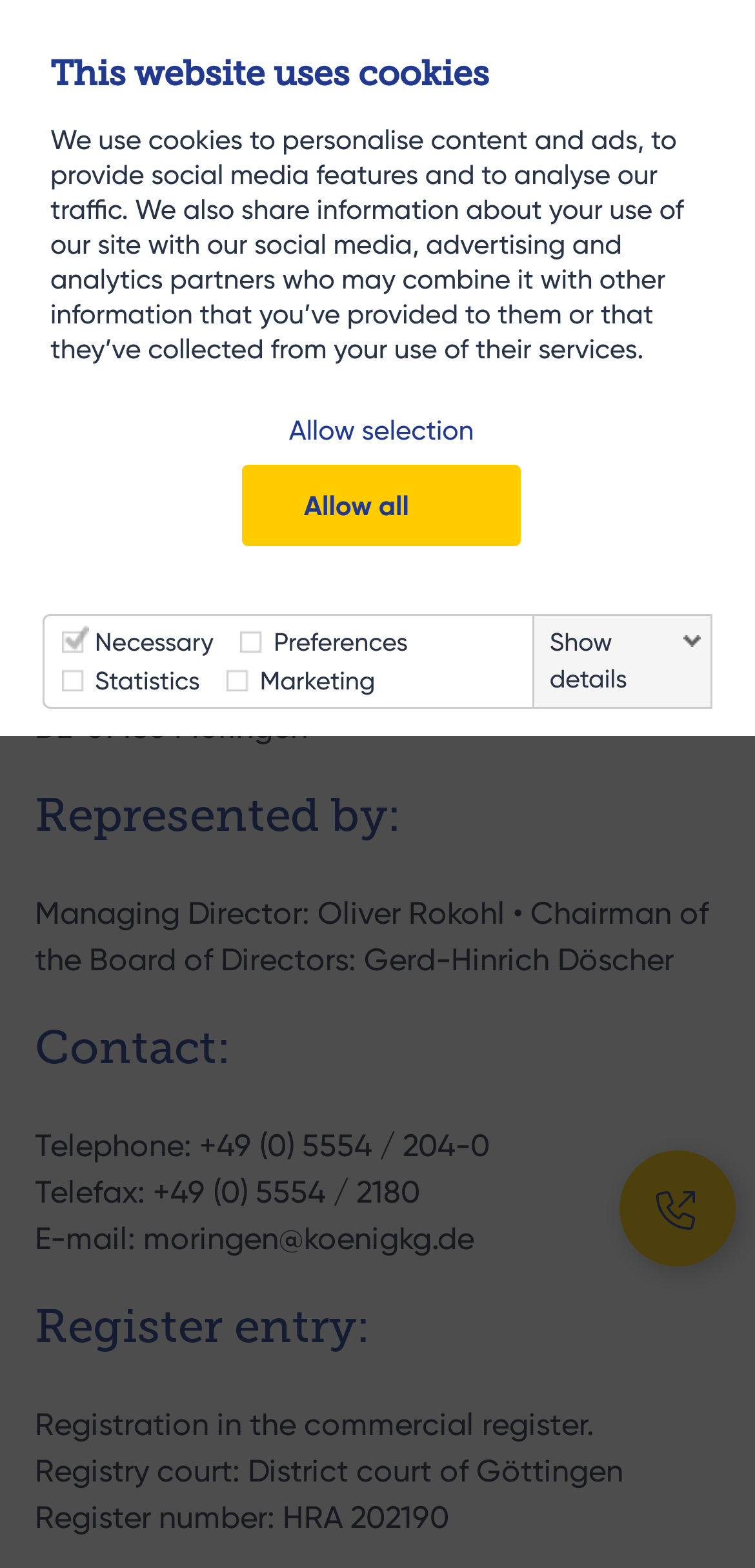Please answer the following question using a single word or phrase: 
Who is the Managing Director of the company?

Oliver Rokohl